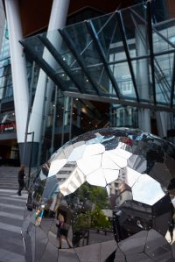What triggers the change in intensity of the hidden LED lighting?
Please provide a single word or phrase as your answer based on the screenshot.

Tides of the Brisbane River